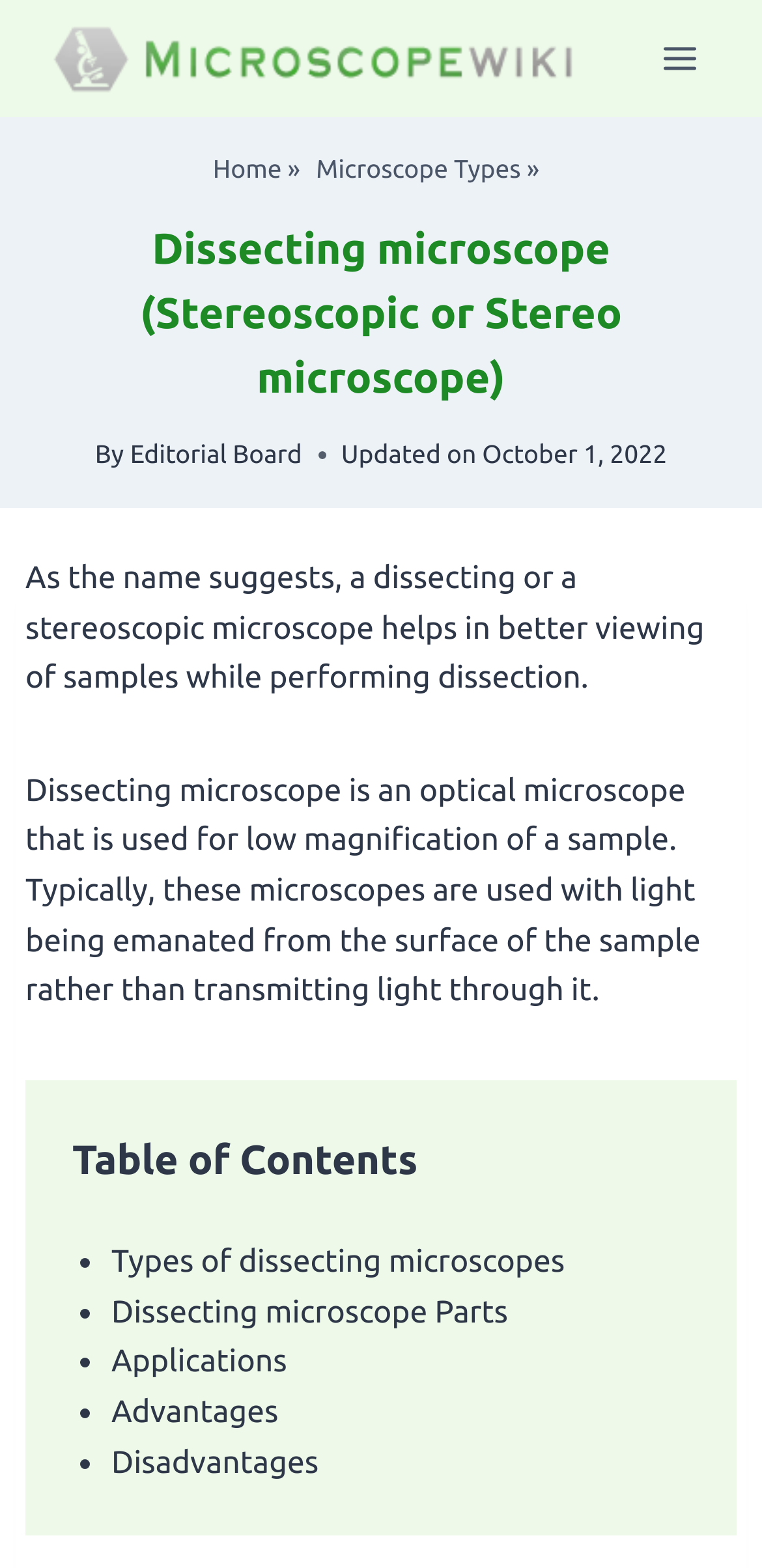Identify and extract the main heading of the webpage.

Dissecting microscope (Stereoscopic or Stereo microscope)